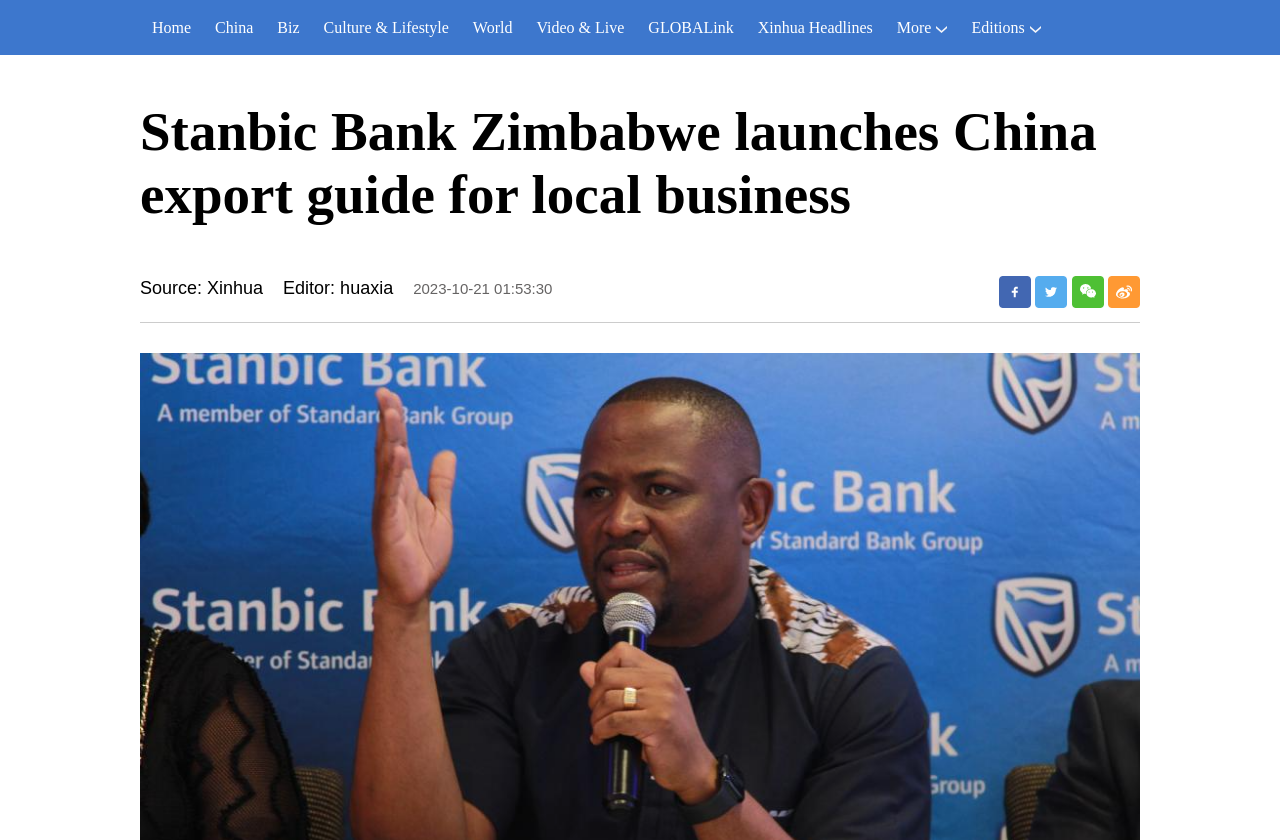Using the provided description More, find the bounding box coordinates for the UI element. Provide the coordinates in (top-left x, top-left y, bottom-right x, bottom-right y) format, ensuring all values are between 0 and 1.

[0.691, 0.0, 0.75, 0.065]